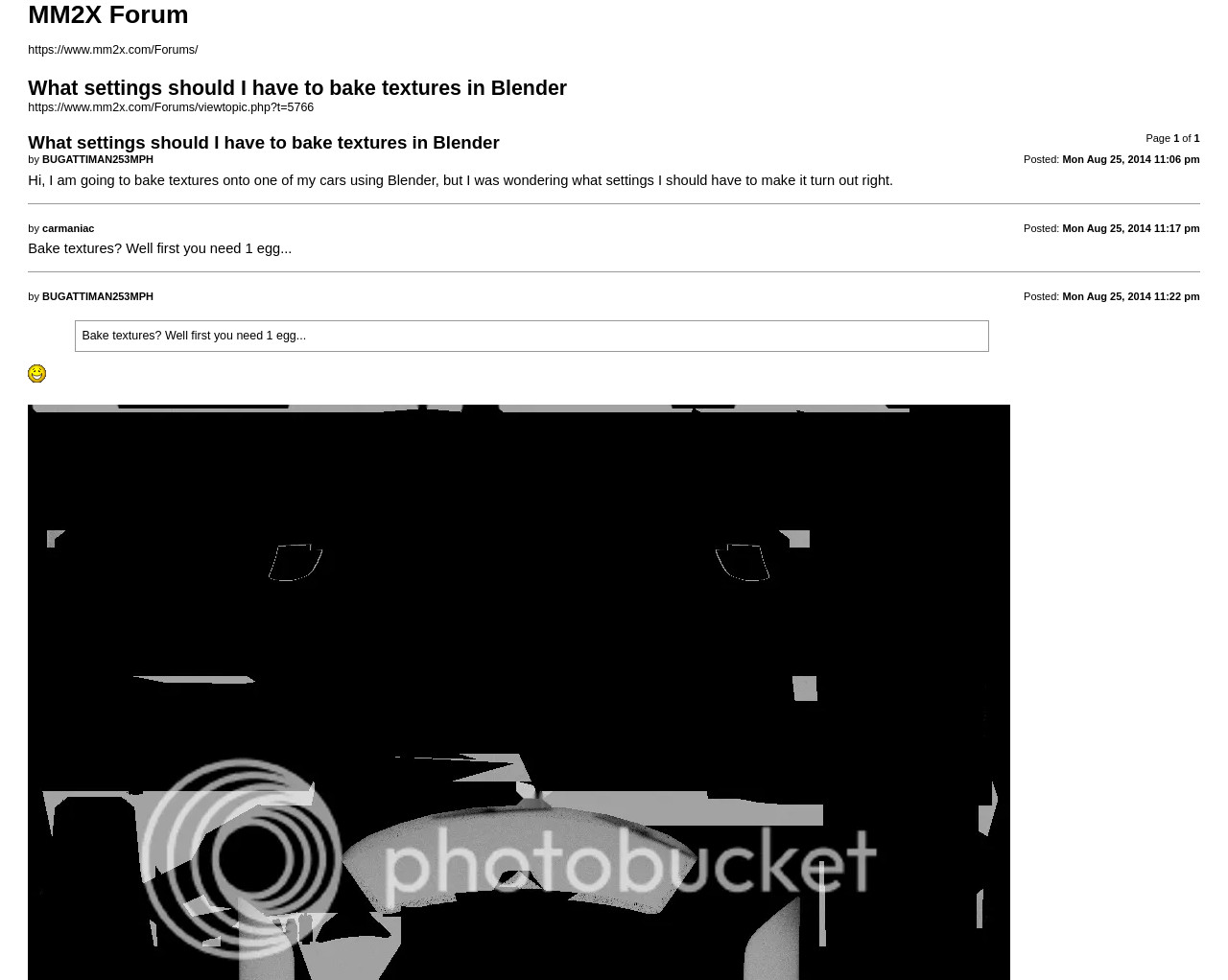Please reply with a single word or brief phrase to the question: 
How many posts are on this page?

3